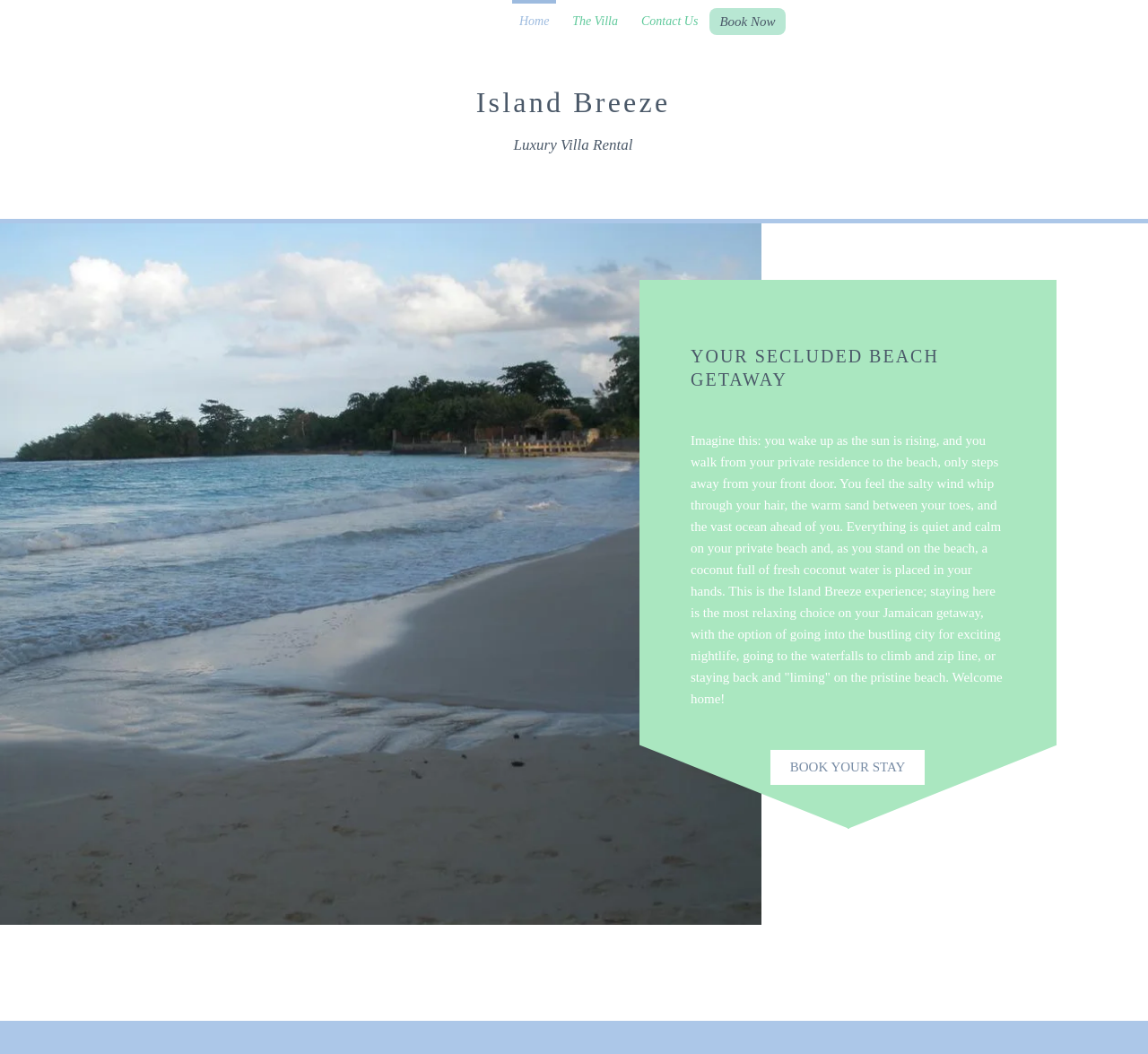Convey a detailed summary of the webpage, mentioning all key elements.

The webpage is about Islandbreeze, a luxury villa rental. At the top left, there is a navigation menu with three links: "Home", "The Villa", and "Contact Us". To the right of the navigation menu, there is a prominent "Book Now" link. 

Below the navigation menu, there is a large heading "Island Breeze" with a link to the same name. Underneath, there is a subheading "Luxury Villa Rental". 

The main content of the webpage is a descriptive passage about the Island Breeze experience, which is a secluded beach getaway. The passage is divided into three sections, with the first section describing the experience of waking up to a private beach, the second section describing the tranquility of the beach, and the third section inviting readers to "welcome home" to Island Breeze. 

At the bottom of the passage, there is a call-to-action link "BOOK YOUR STAY". Overall, the webpage has a clean and simple layout, with a focus on showcasing the luxury villa rental experience.